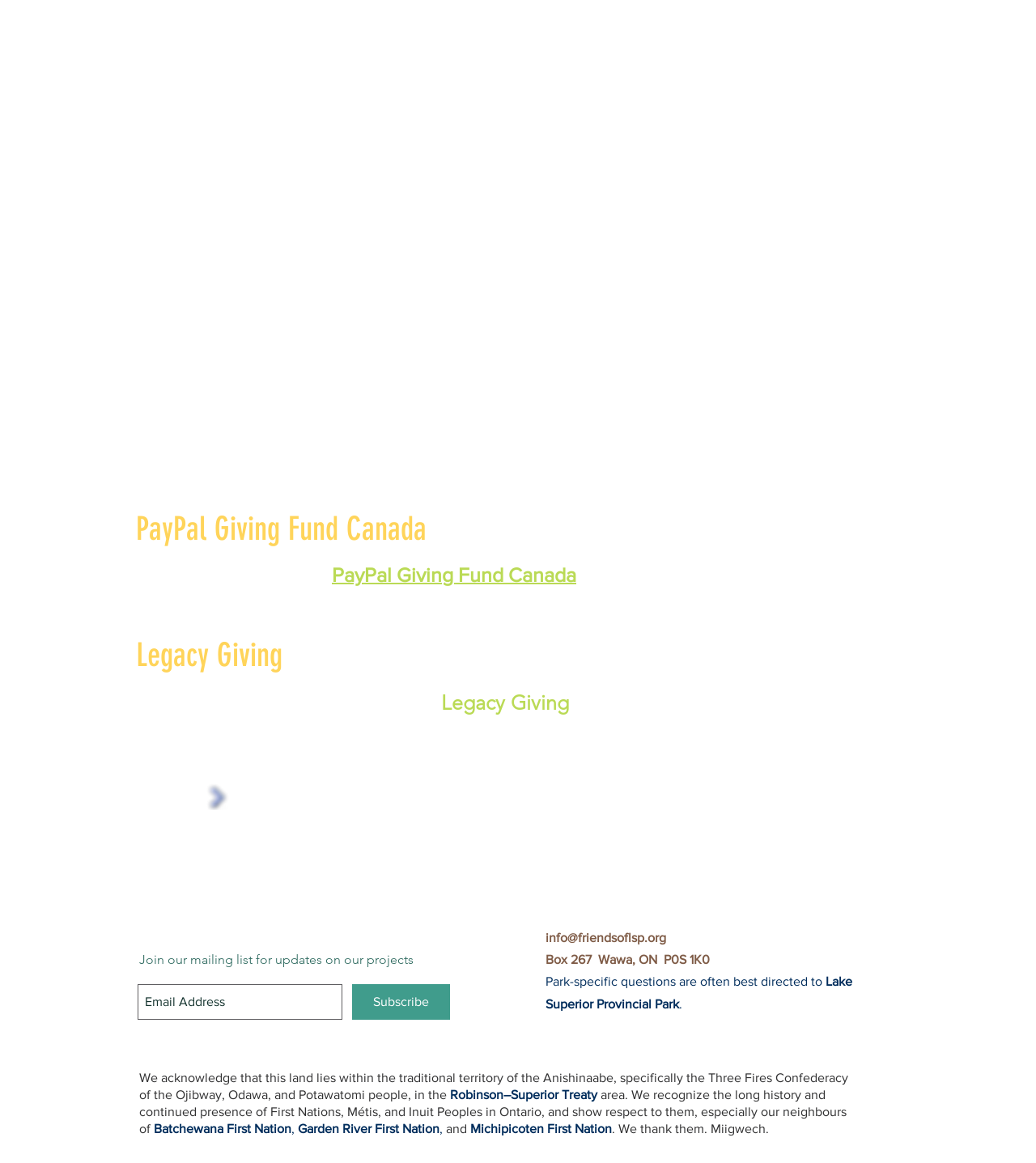Please identify the bounding box coordinates for the region that you need to click to follow this instruction: "Enter email address".

[0.133, 0.846, 0.33, 0.877]